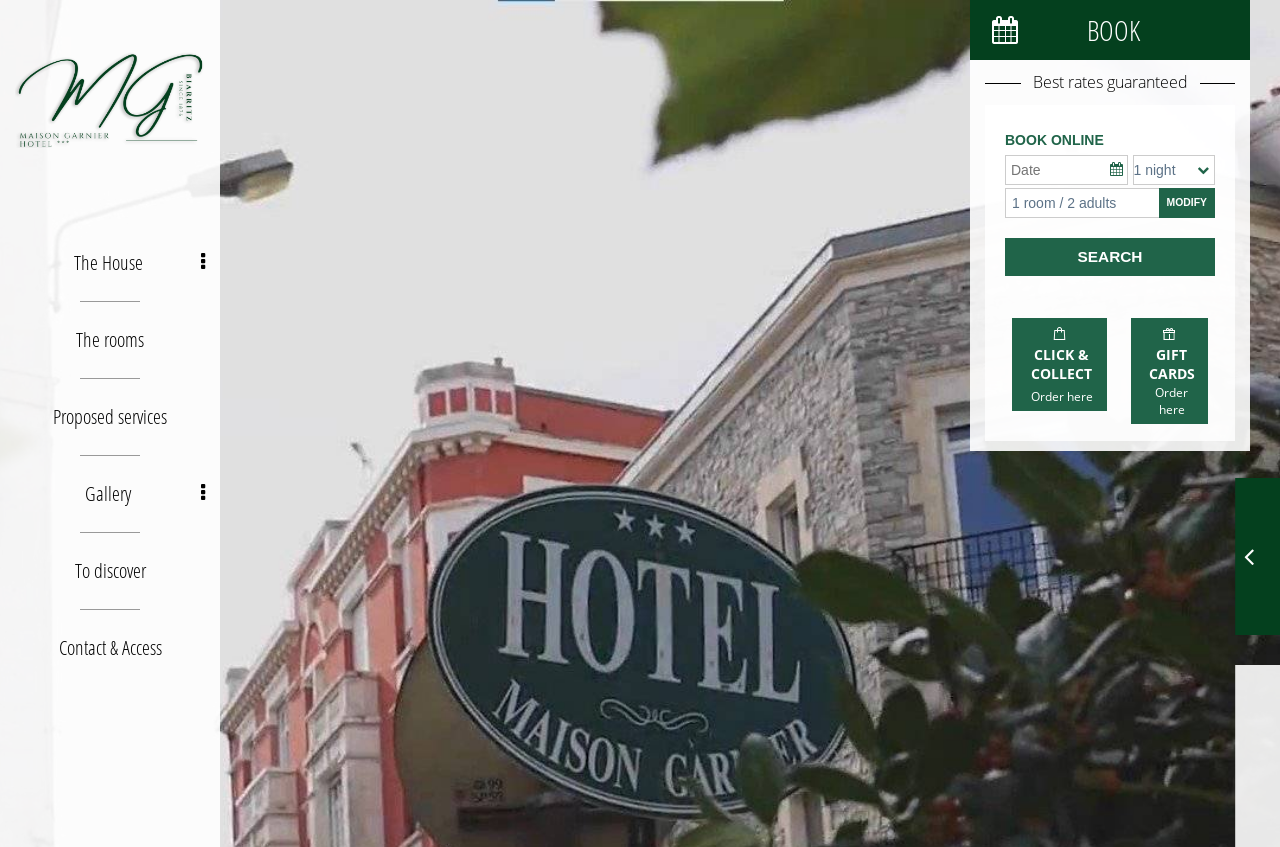Determine the main heading of the webpage and generate its text.

Best prices guaranteed by booking directly on this secure site.